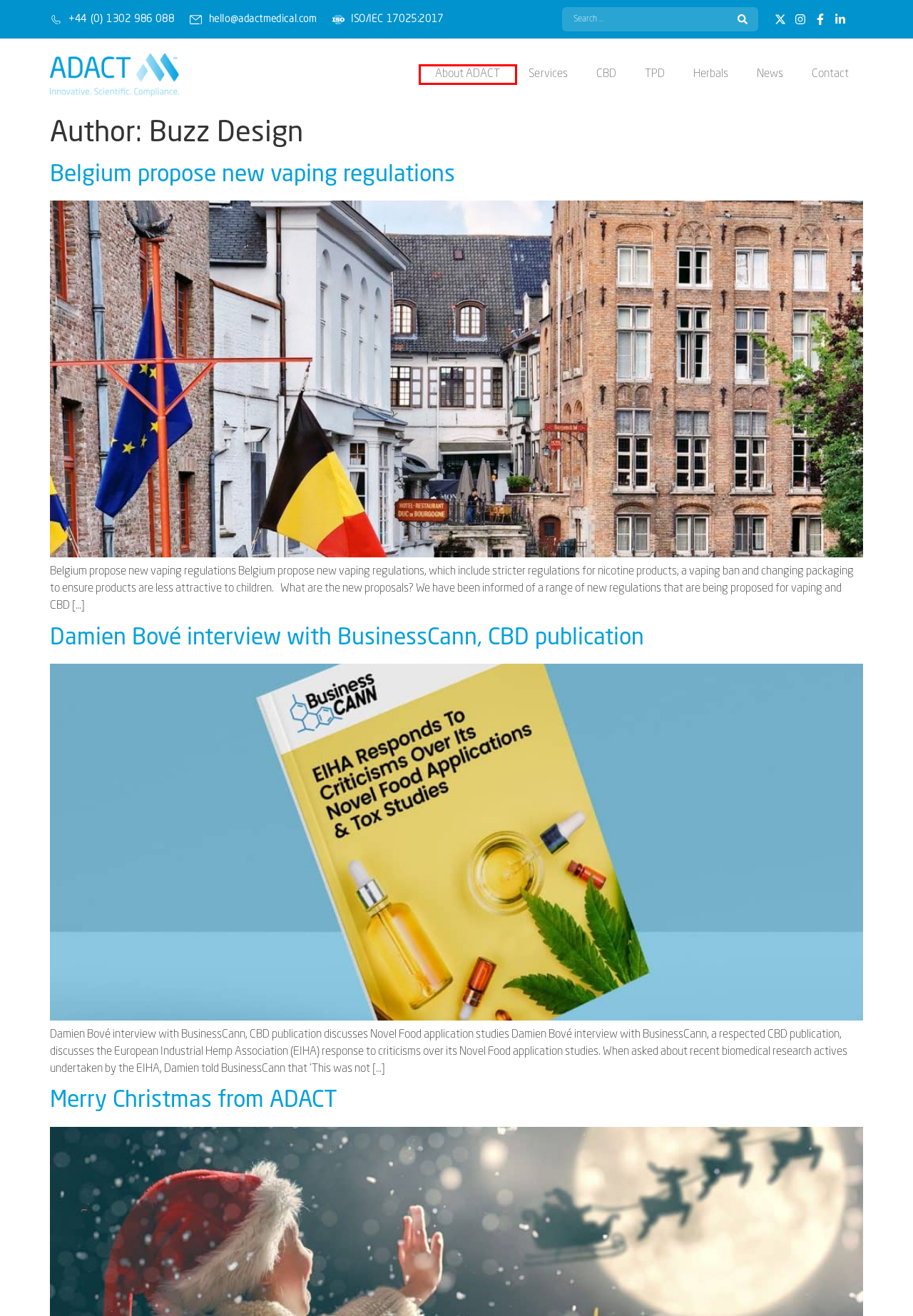You have a screenshot showing a webpage with a red bounding box around a UI element. Choose the webpage description that best matches the new page after clicking the highlighted element. Here are the options:
A. Merry Christmas from ADACT
B. Belgium propose new vaping regulations
C. Damien Bové interview with BusinessCann
D. Accredited CBD testing | ADACT Medical | UK lab
E. Contact ADACT Medical today | We would love to hear from you
F. About ADACT Medical | Scientific compliance agency
G. TPD testing from our UK lab | ADACT Medical | +44 0)1302 986088
H. Herbal medicine testing | ADACT Medical | +44(0)1302 986088

F